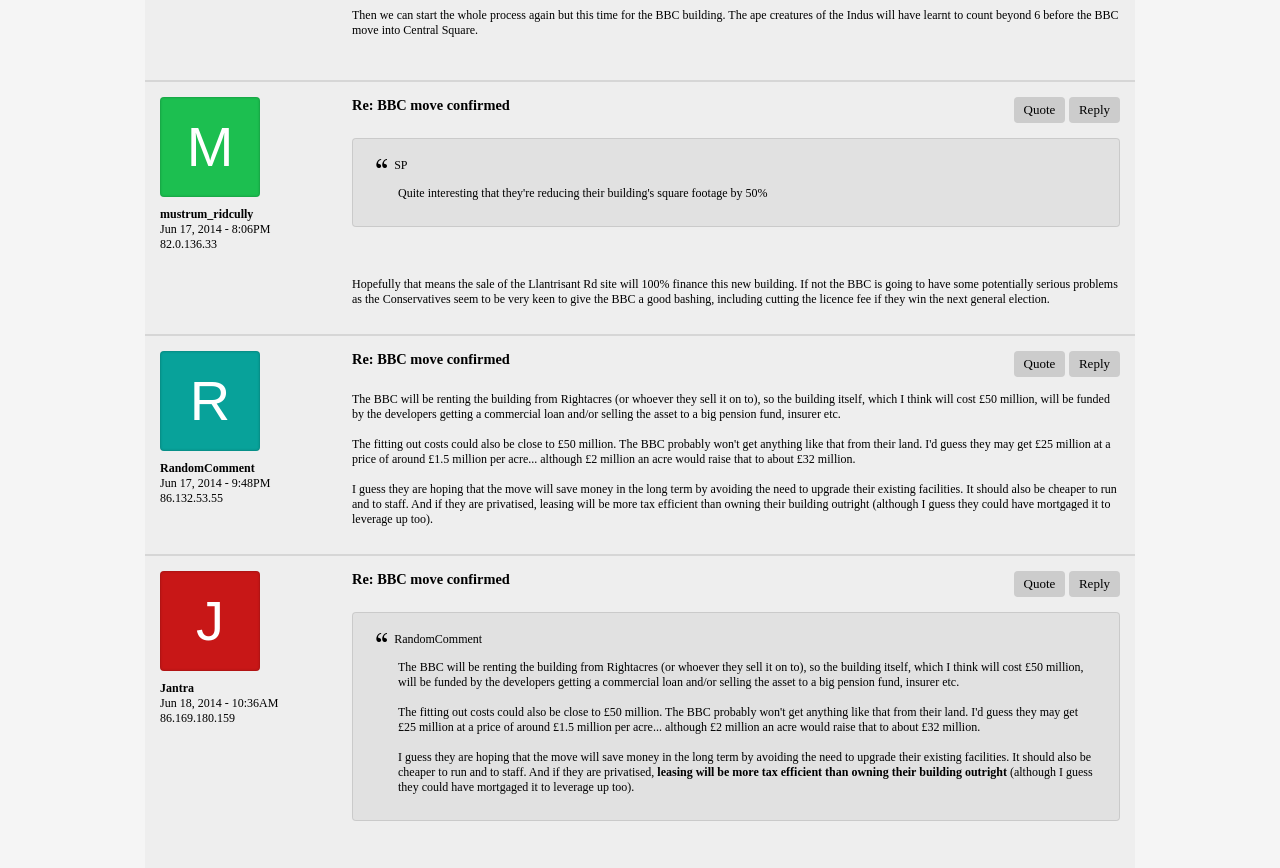Specify the bounding box coordinates of the region I need to click to perform the following instruction: "Visit user profile". The coordinates must be four float numbers in the range of 0 to 1, i.e., [left, top, right, bottom].

[0.125, 0.239, 0.227, 0.256]